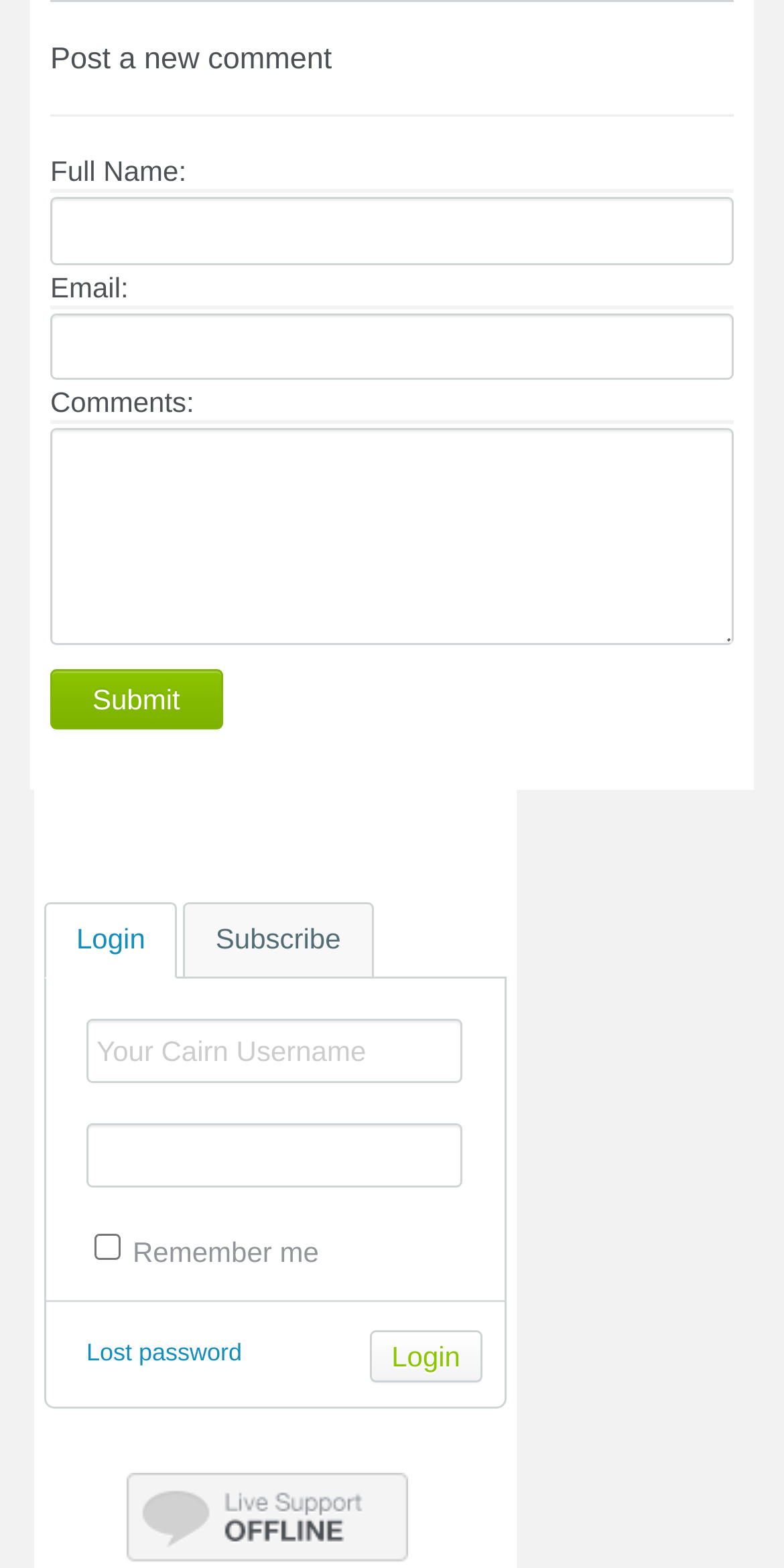How many textboxes are there?
Please provide a single word or phrase as your answer based on the screenshot.

5